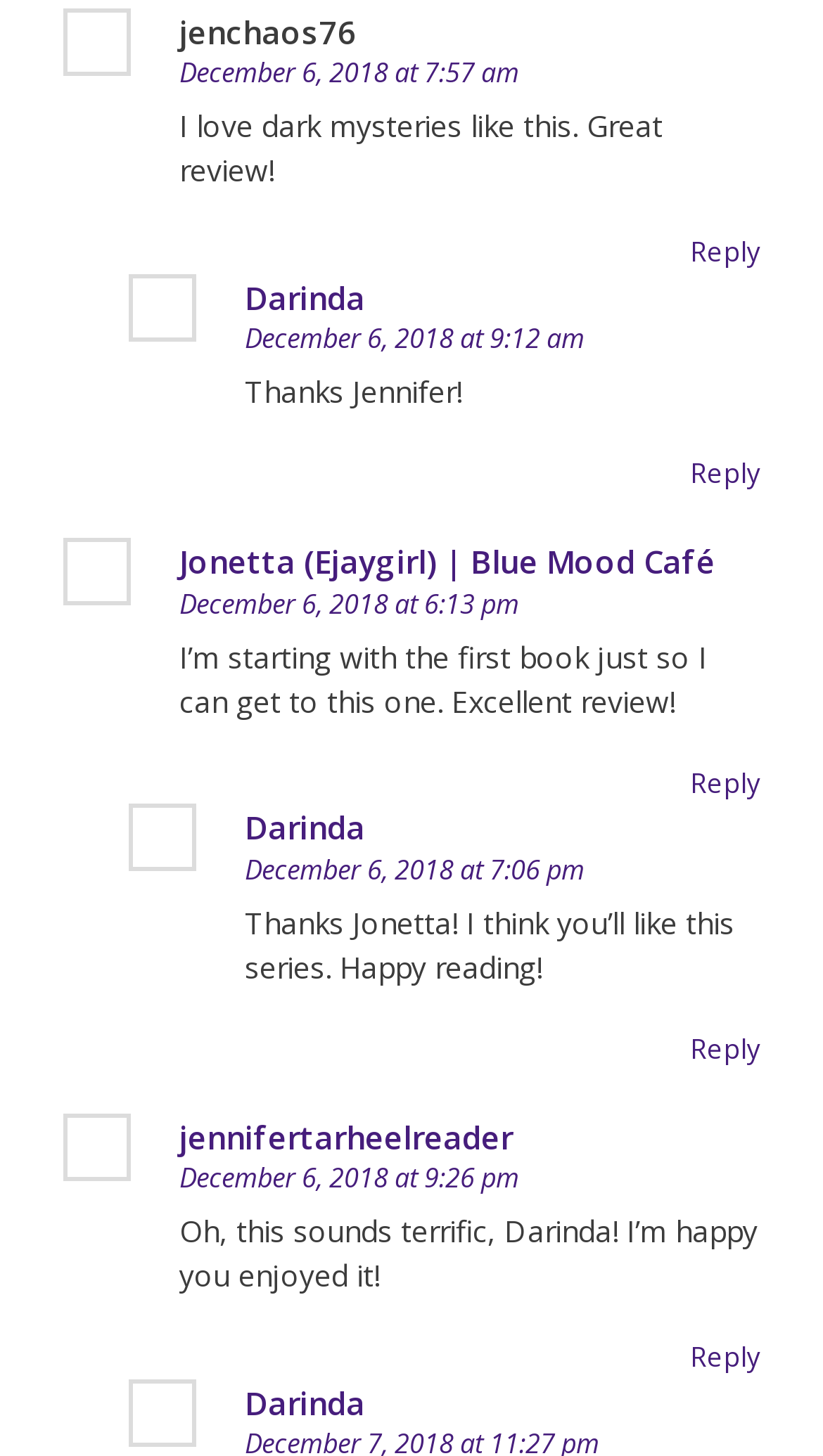What is the timestamp of the comment from jennifertarheelreader?
Based on the visual information, provide a detailed and comprehensive answer.

I found the comment from 'jennifertarheelreader' and looked at the corresponding timestamp, which is 'December 6, 2018 at 9:26 pm'.